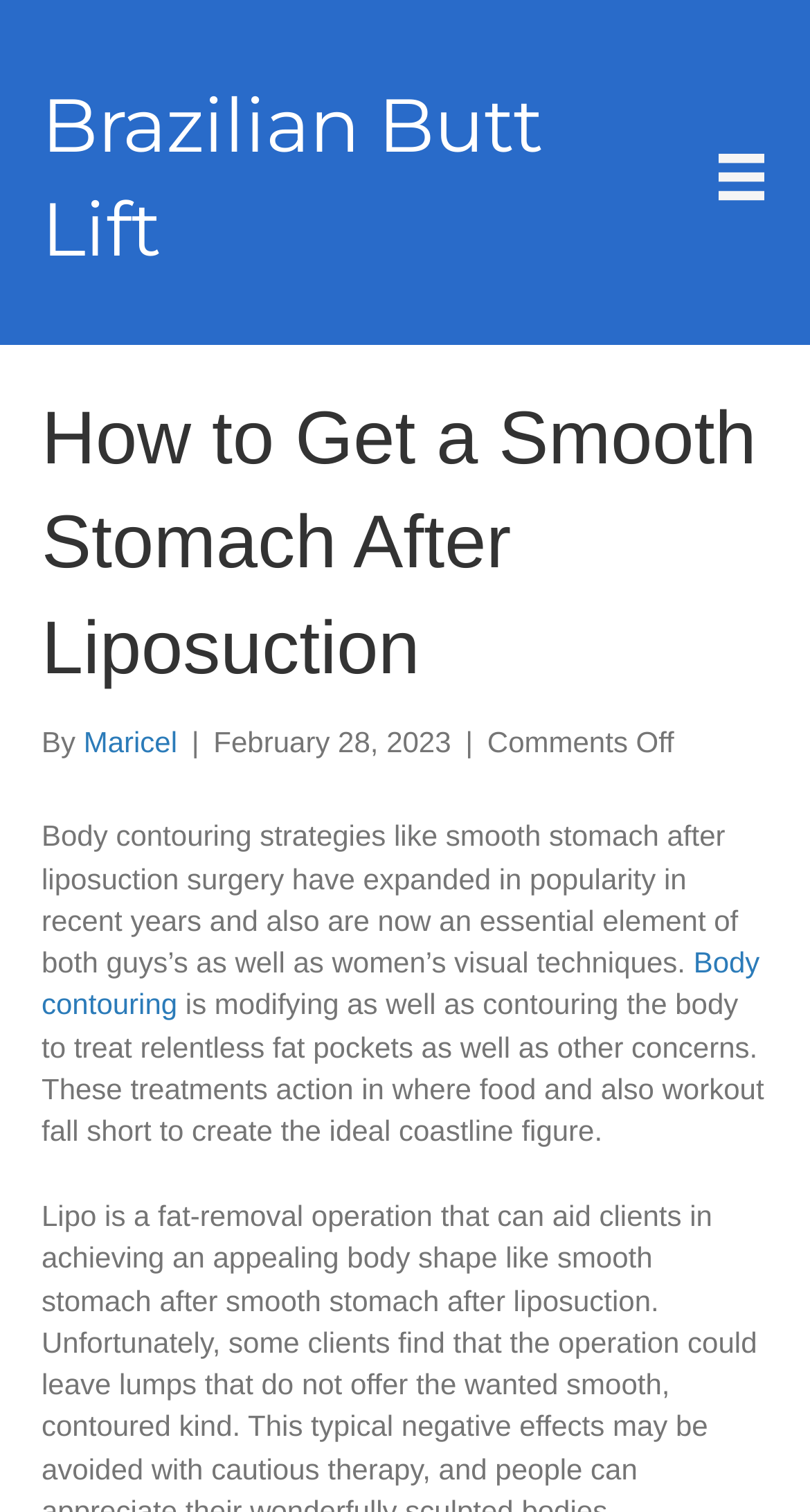Show the bounding box coordinates for the HTML element as described: "Maricel".

[0.103, 0.48, 0.219, 0.502]